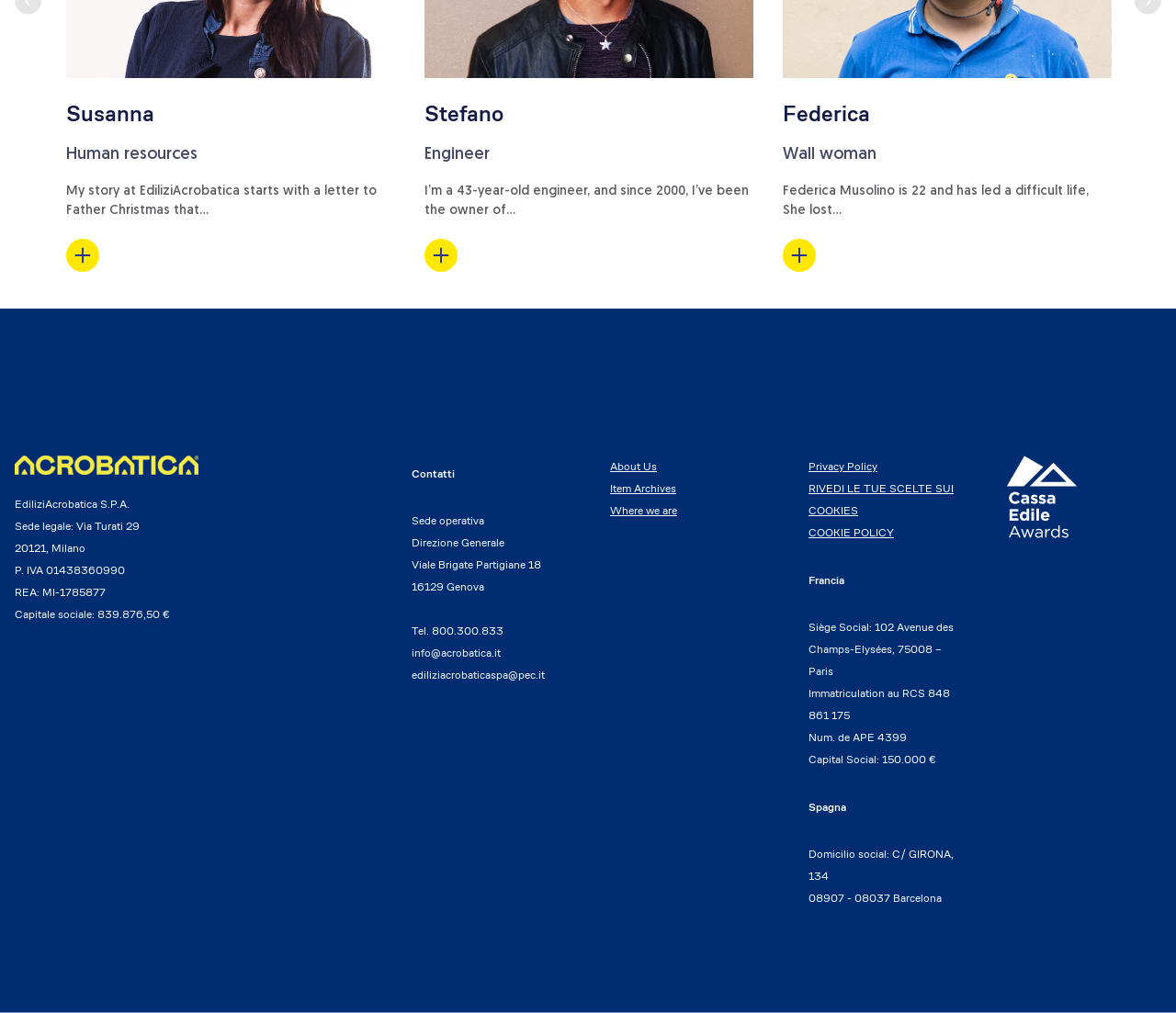Identify the bounding box coordinates of the specific part of the webpage to click to complete this instruction: "Click on Stefano's profile".

[0.056, 0.099, 0.336, 0.126]